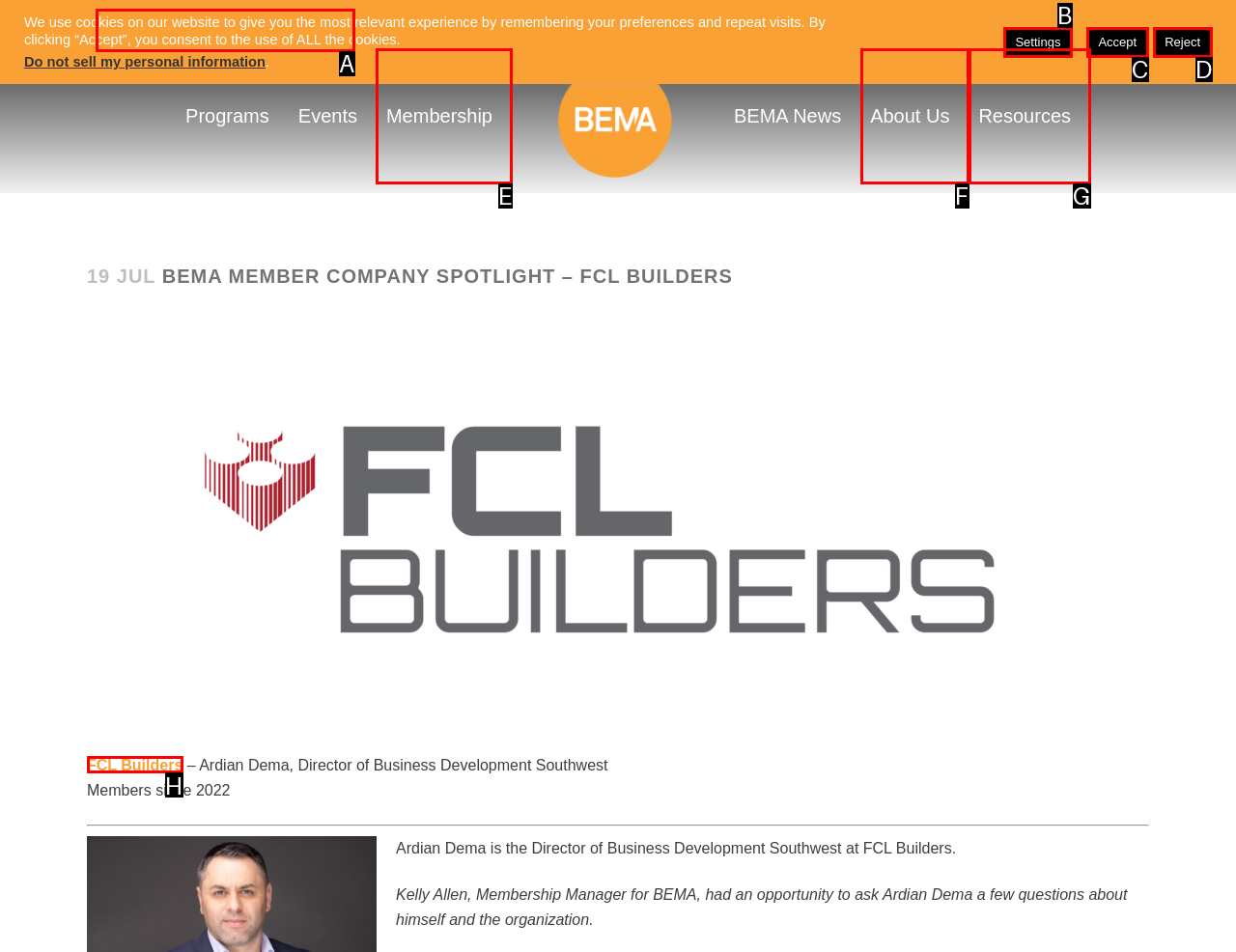Determine the letter of the element to click to accomplish this task: Log in to member portal. Respond with the letter.

A